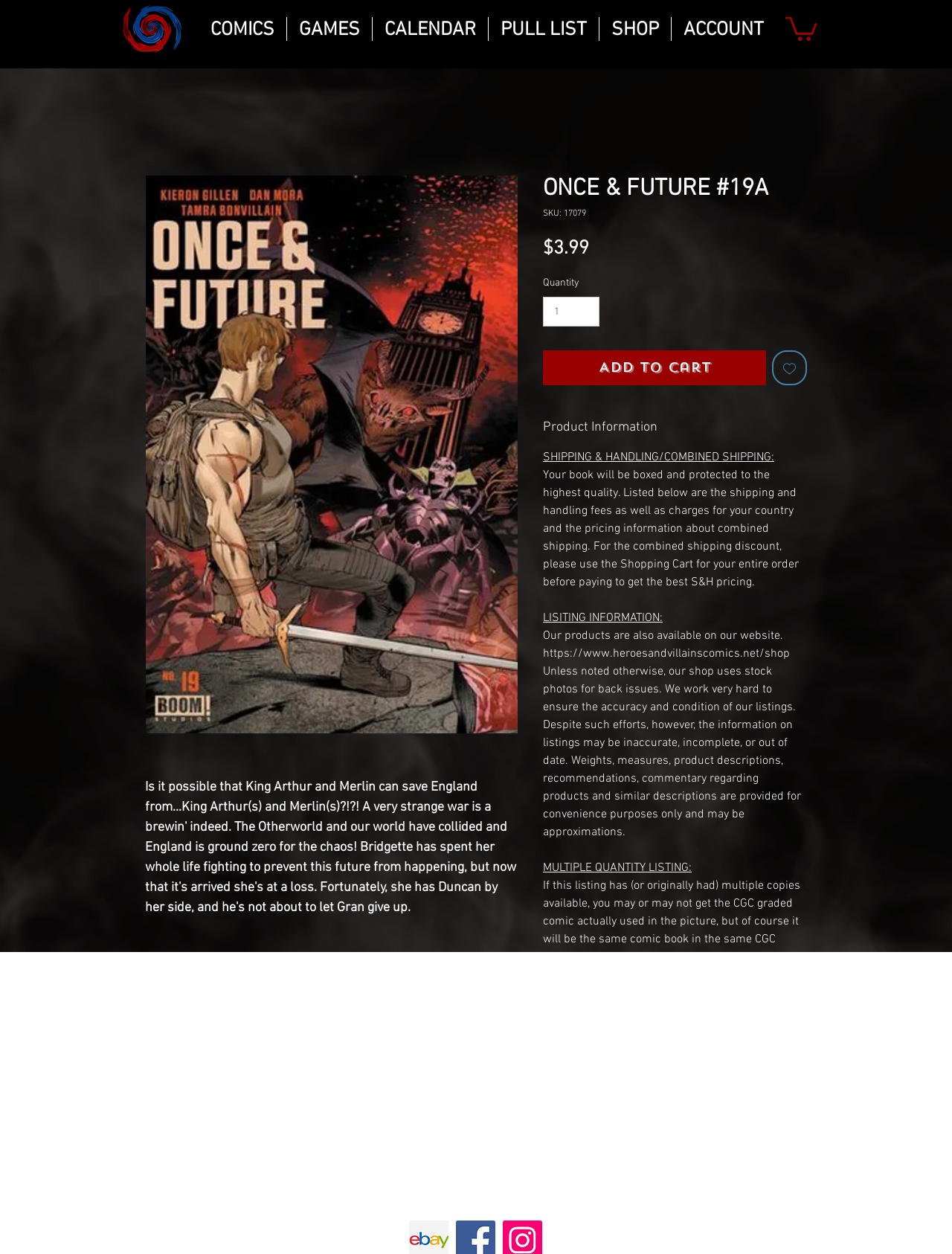Indicate the bounding box coordinates of the clickable region to achieve the following instruction: "Click the COMICS link."

[0.209, 0.014, 0.301, 0.033]